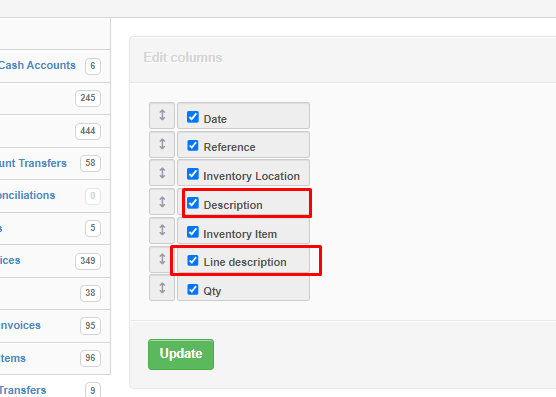What is the function of the highlighted fields?
Look at the screenshot and respond with one word or a short phrase.

To toggle columns on/off